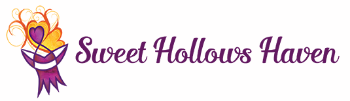Provide a thorough description of the image presented.

The image features the logo of "Sweet Hollows Haven," showcasing a warm and inviting design. The logo combines vibrant colors with a heart motif and stylized floral elements, creating an artistic representation that embodies the nurturing essence of the haven. The elegant script of the text "Sweet Hollows Haven" enhances the overall aesthetic, suggesting a place dedicated to creativity and community, likely associated with sewing and crafting workshops. This visual identity reflects the mission of fostering a welcoming environment for artistic expression and engagement.